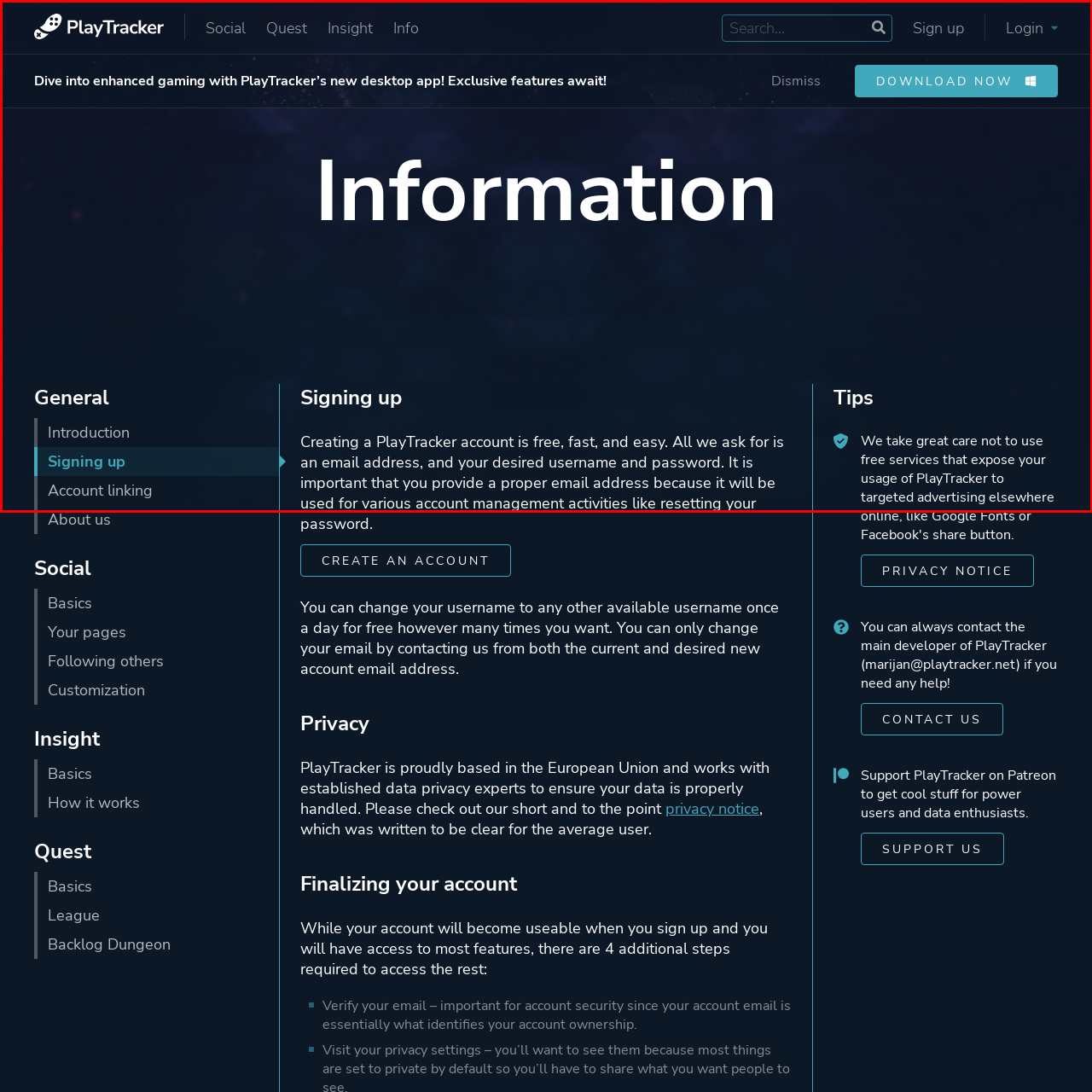Elaborate on the details of the image that is highlighted by the red boundary.

The image features a captivating view of the PlayTracker platform, highlighting the "Information" section prominently centered on a dark, textured background filled with subtle cosmic elements. Above this section, a welcoming announcement invites users to dive into enhanced gaming with PlayTracker’s new desktop app, touting exclusive features. The navigation menu along the top includes links to various sections like "Social," "Quest," "Insight," and "Info," while the sidebar outlines key topics such as "General," "Signing up," and "Account linking." In the "Signing up" section, it clearly states that creating an account is free and easy, emphasizing the importance of providing a valid email address for account management purposes. A download button is also visible, prompting users to easily access the PlayTracker app. This layout not only enhances user engagement but ensures a smooth navigation experience for new and returning users alike.